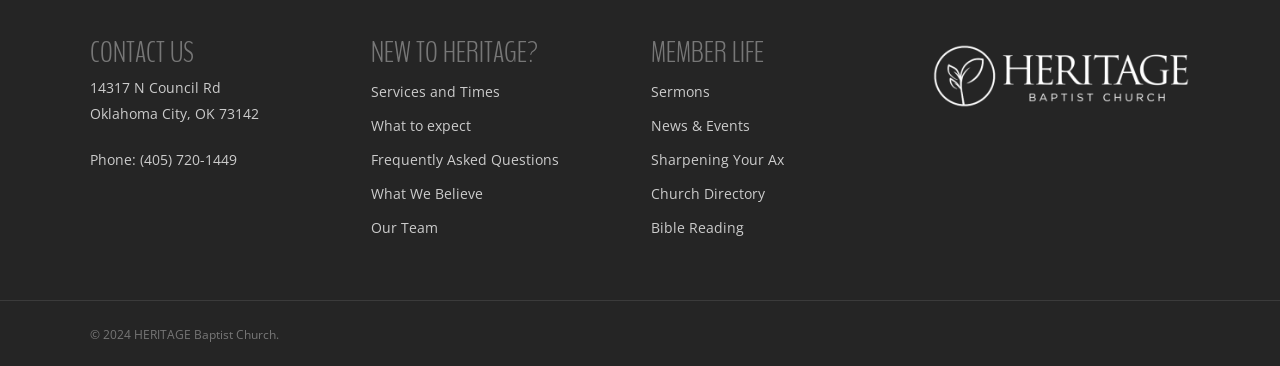Examine the screenshot and answer the question in as much detail as possible: What is the title of the second section?

I found the title of the second section by looking at the heading element with the text 'NEW TO HERITAGE?' which is located at [0.289, 0.117, 0.491, 0.172] on the webpage.